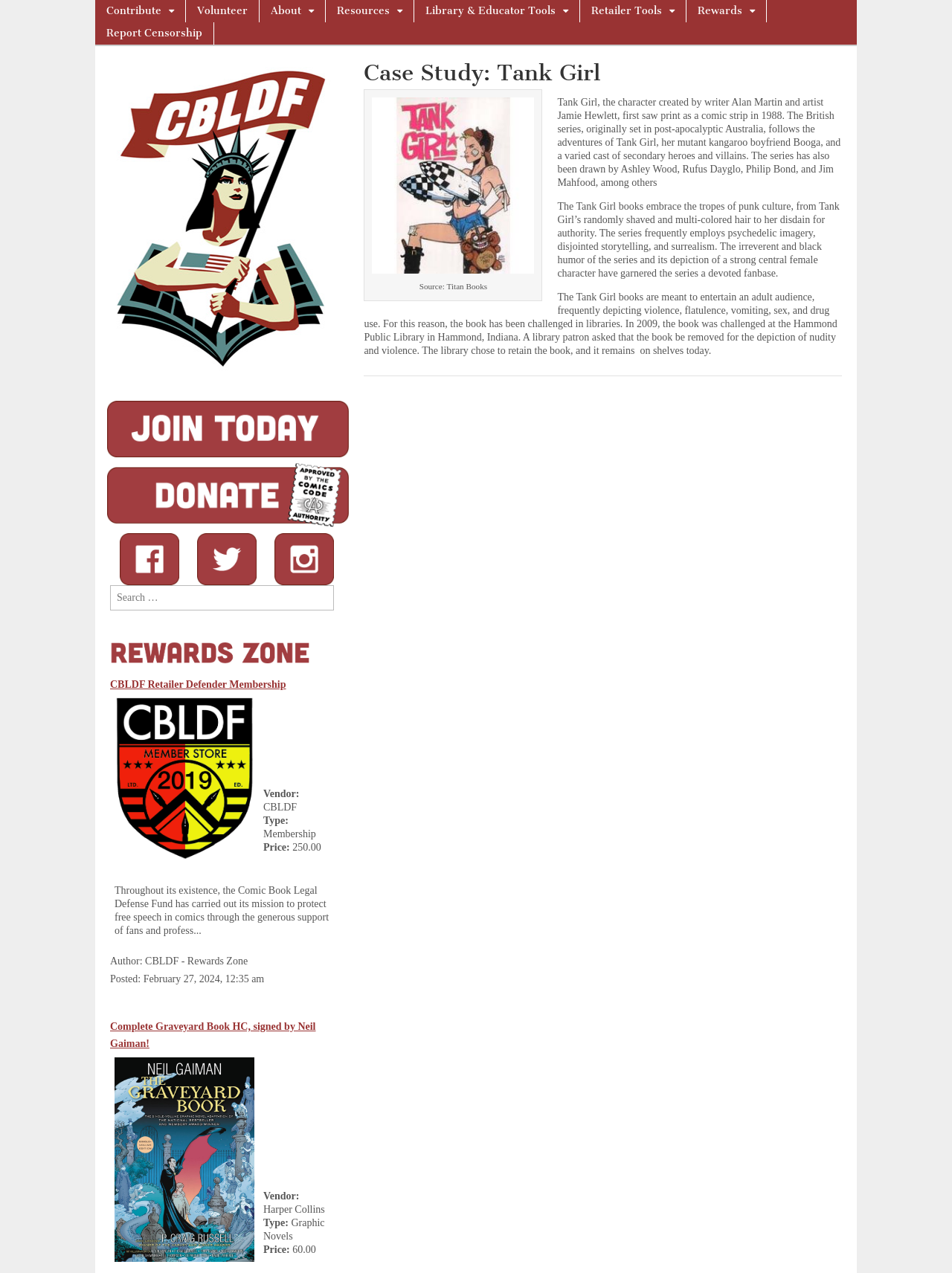Give a one-word or one-phrase response to the question:
What is the theme of the Tank Girl books?

Punk culture